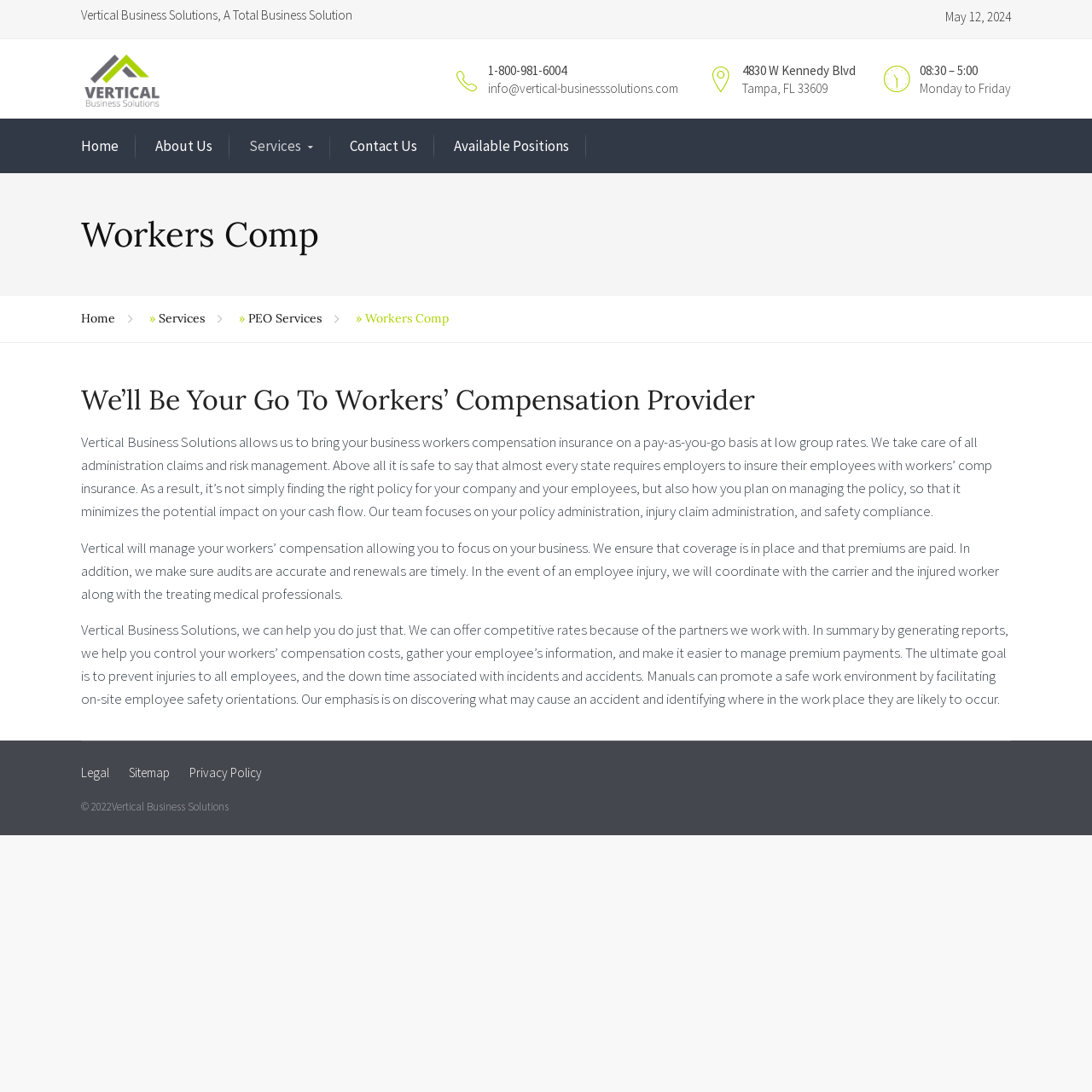What is the main service offered by Vertical Business Solutions? Analyze the screenshot and reply with just one word or a short phrase.

Workers Compensation